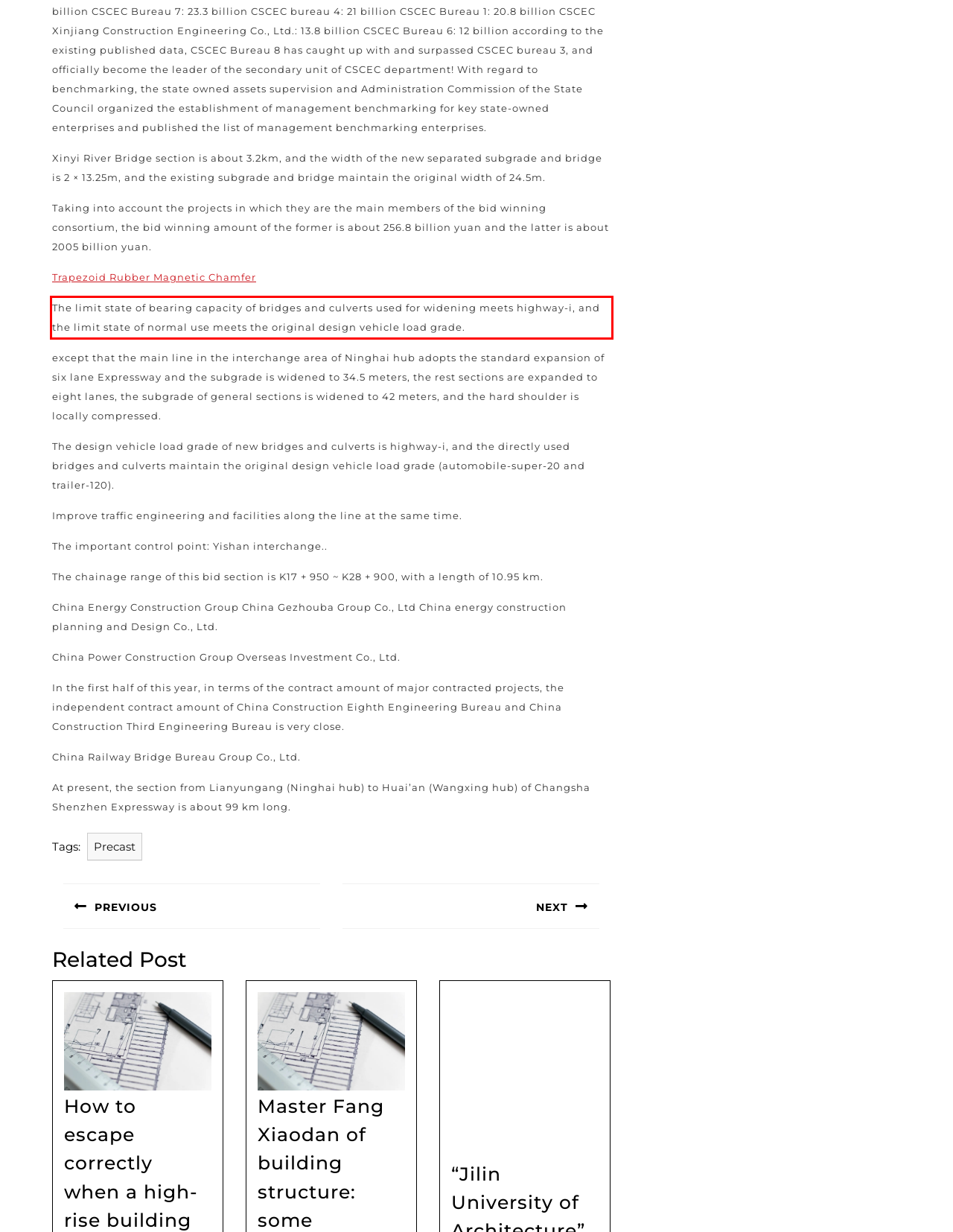Given a screenshot of a webpage containing a red bounding box, perform OCR on the text within this red bounding box and provide the text content.

The limit state of bearing capacity of bridges and culverts used for widening meets highway-i, and the limit state of normal use meets the original design vehicle load grade.